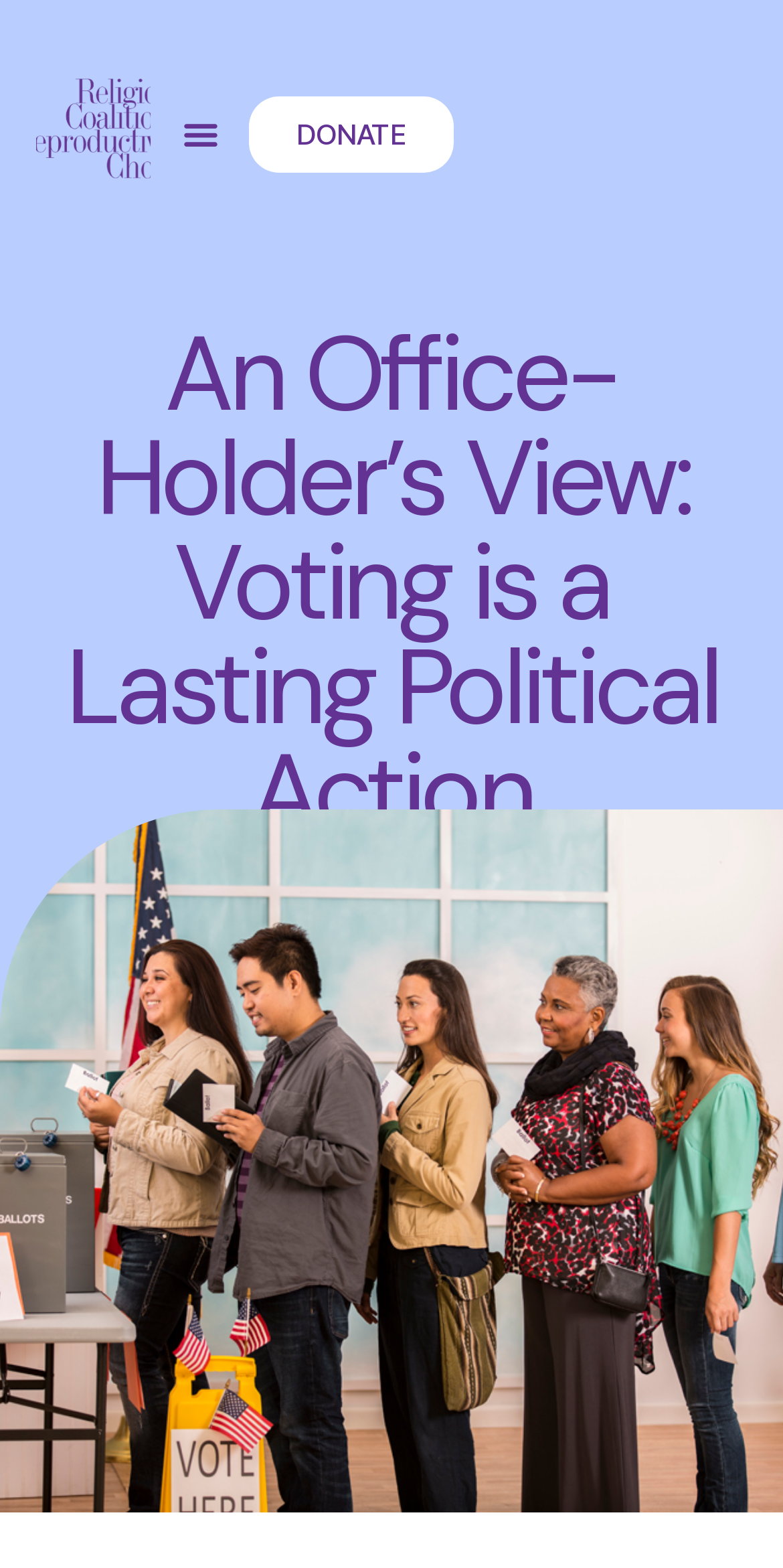Provide the text content of the webpage's main heading.

An Office-Holder’s View: Voting is a Lasting Political Action